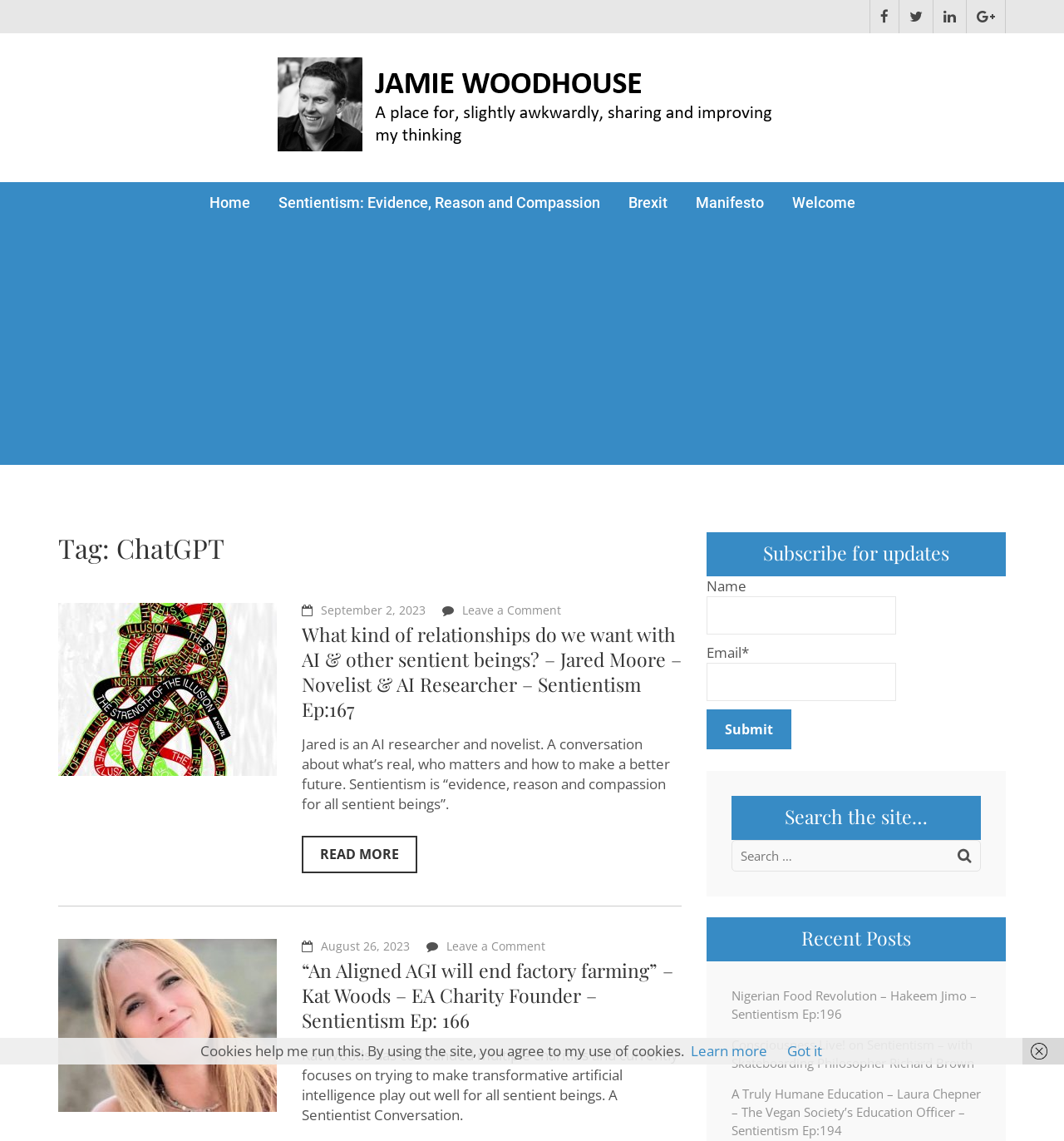Please specify the bounding box coordinates of the clickable region to carry out the following instruction: "Read more about 'What kind of relationships do we want with AI & other sentient beings?'". The coordinates should be four float numbers between 0 and 1, in the format [left, top, right, bottom].

[0.284, 0.732, 0.392, 0.765]